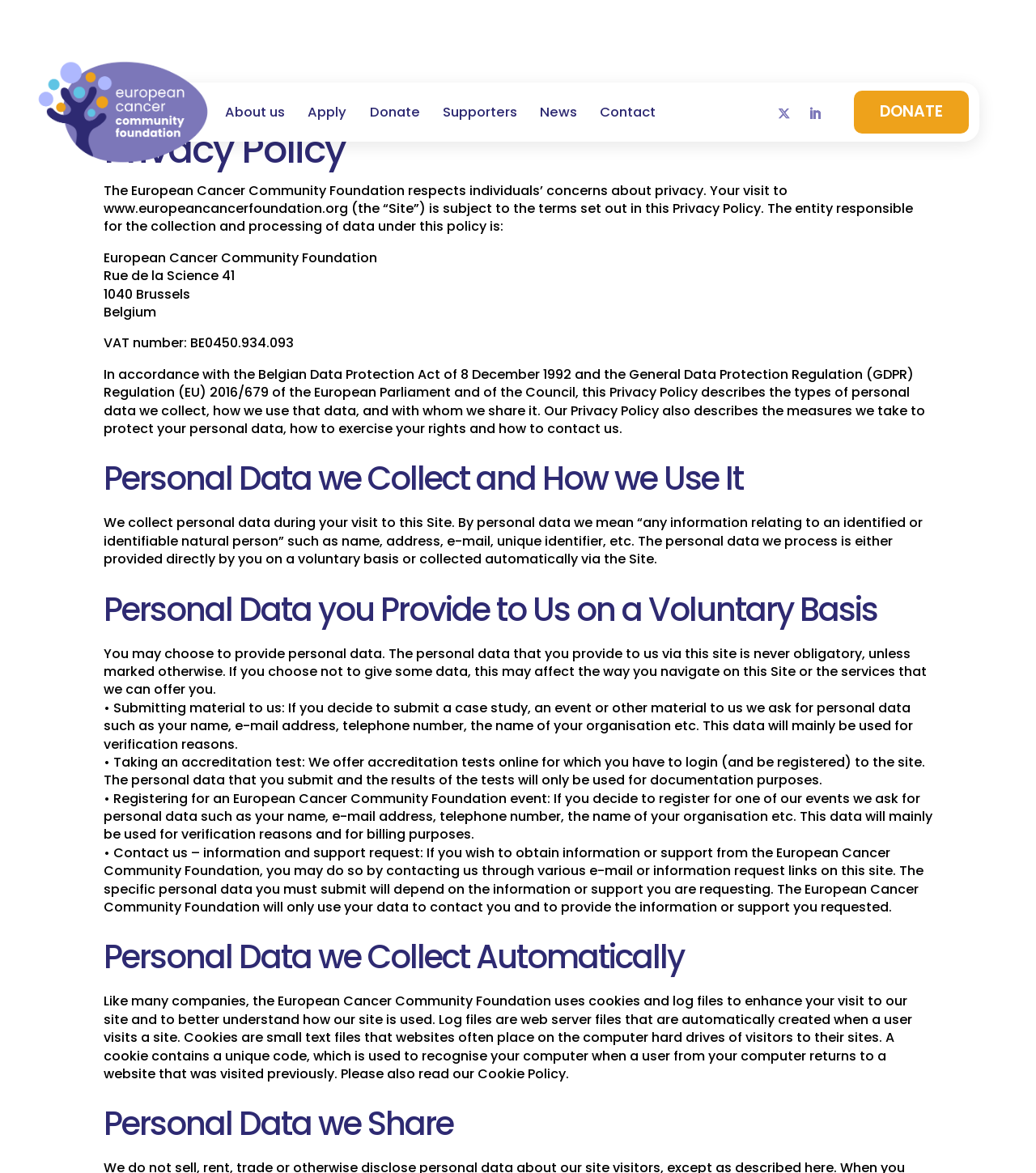Locate the bounding box coordinates of the UI element described by: "Follow". Provide the coordinates as four float numbers between 0 and 1, formatted as [left, top, right, bottom].

[0.744, 0.087, 0.768, 0.108]